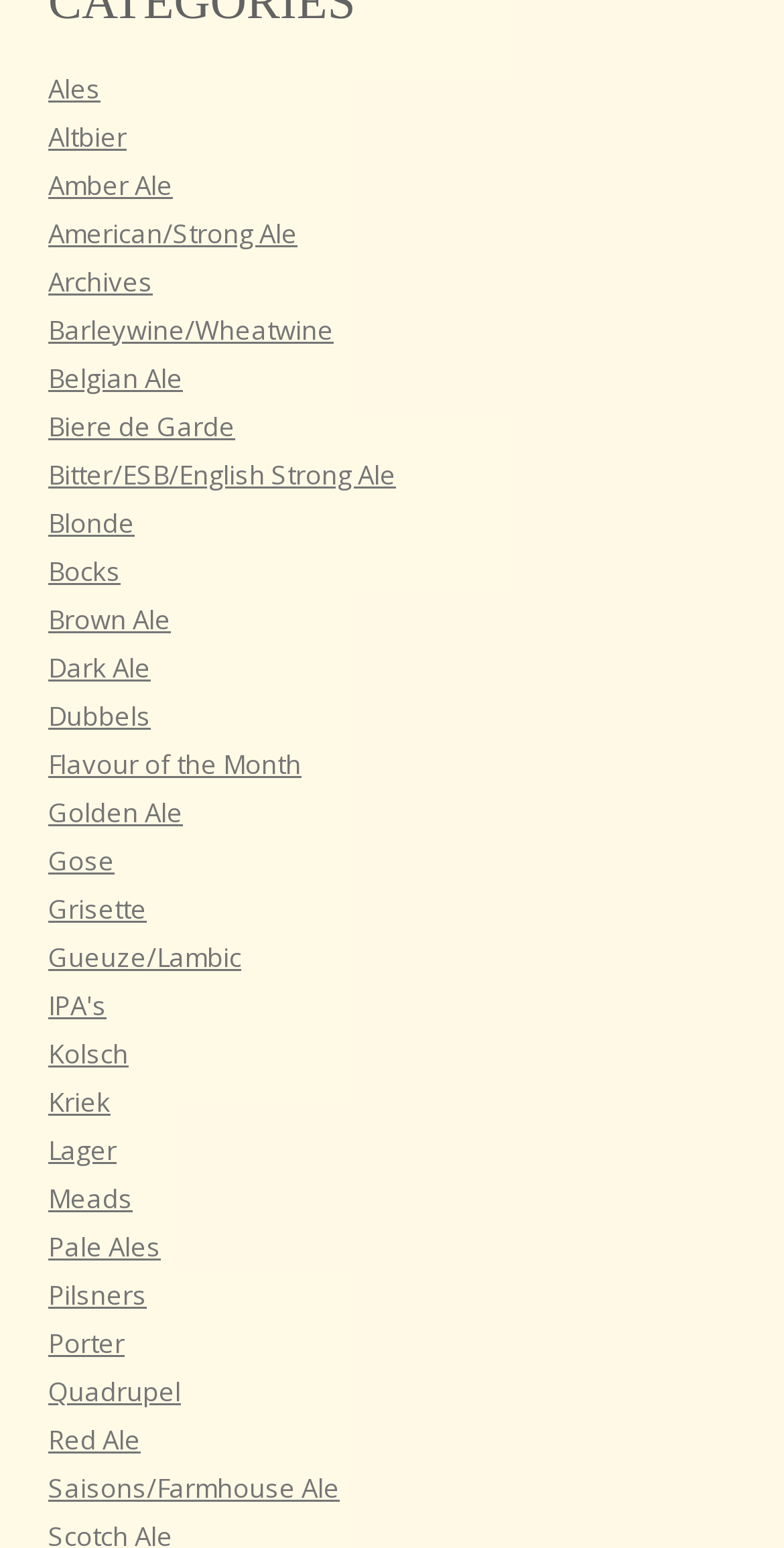Could you locate the bounding box coordinates for the section that should be clicked to accomplish this task: "Learn about IPA's".

[0.062, 0.637, 0.136, 0.66]